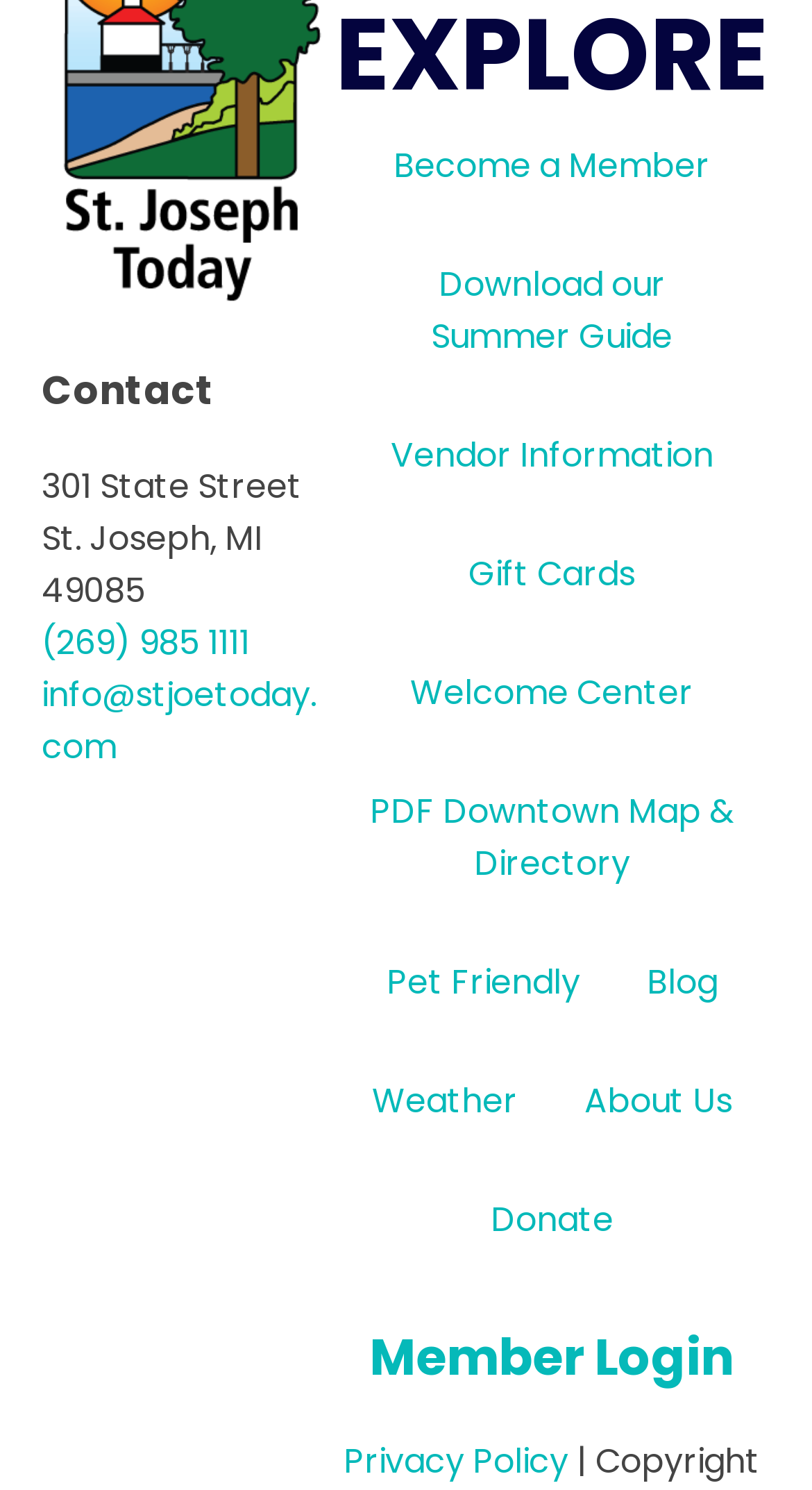Locate the bounding box coordinates of the element that needs to be clicked to carry out the instruction: "Check the weather". The coordinates should be given as four float numbers ranging from 0 to 1, i.e., [left, top, right, bottom].

[0.417, 0.699, 0.678, 0.778]